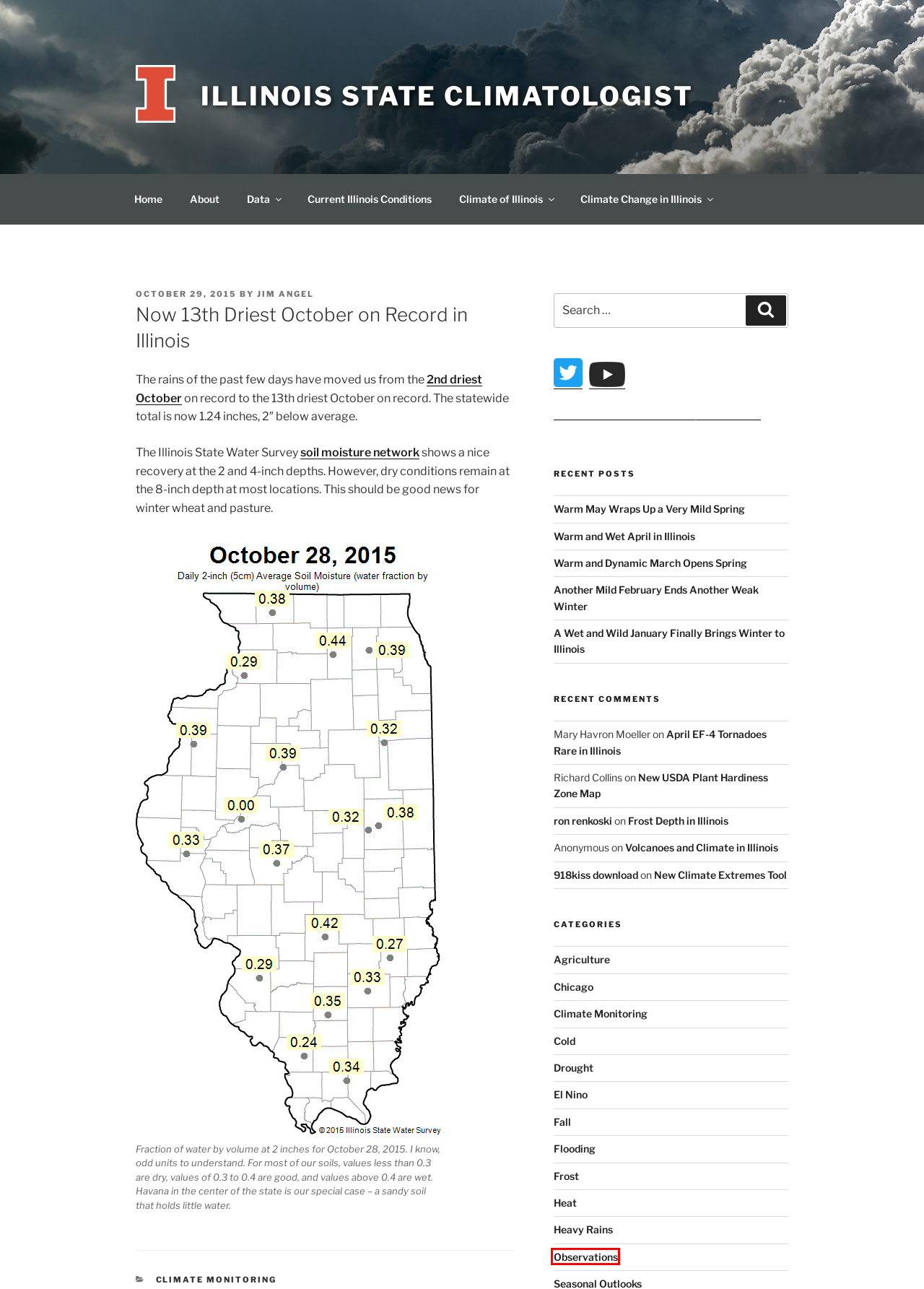You have a screenshot of a webpage with a red bounding box highlighting a UI element. Your task is to select the best webpage description that corresponds to the new webpage after clicking the element. Here are the descriptions:
A. Illinois Climate Network Station Map: Soils, Illinois State Water Survey
B. Climate of Illinois – Illinois State Climatologist
C. Illinois State Climatologist
D. Observations – Illinois State Climatologist
E. New USDA Plant Hardiness Zone Map – Illinois State Climatologist
F. Warm May Wraps Up a Very Mild Spring – Illinois State Climatologist
G. Cold – Illinois State Climatologist
H. Heat – Illinois State Climatologist

D